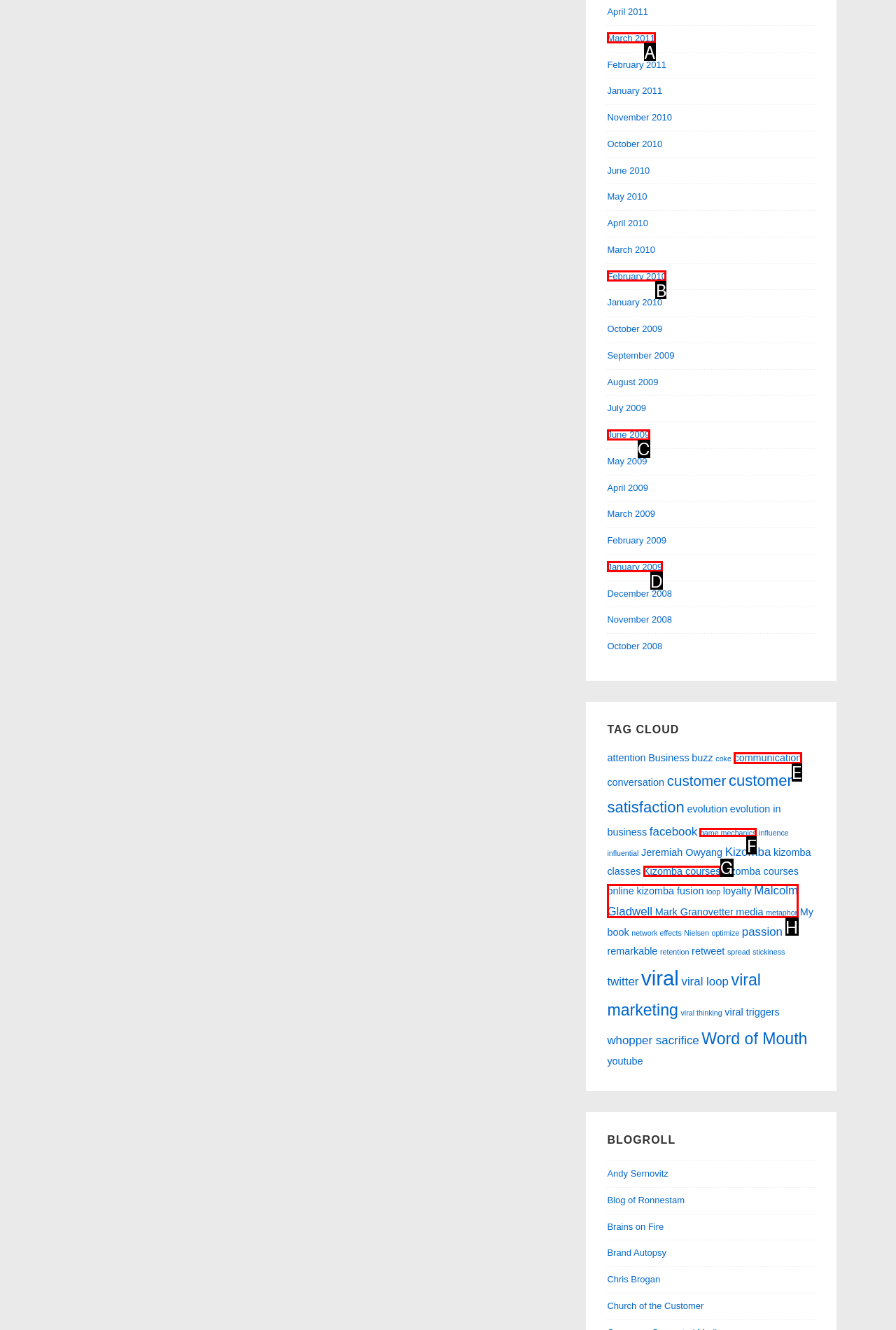Identify the correct UI element to click on to achieve the following task: Check out the 'Kizomba courses' link Respond with the corresponding letter from the given choices.

G